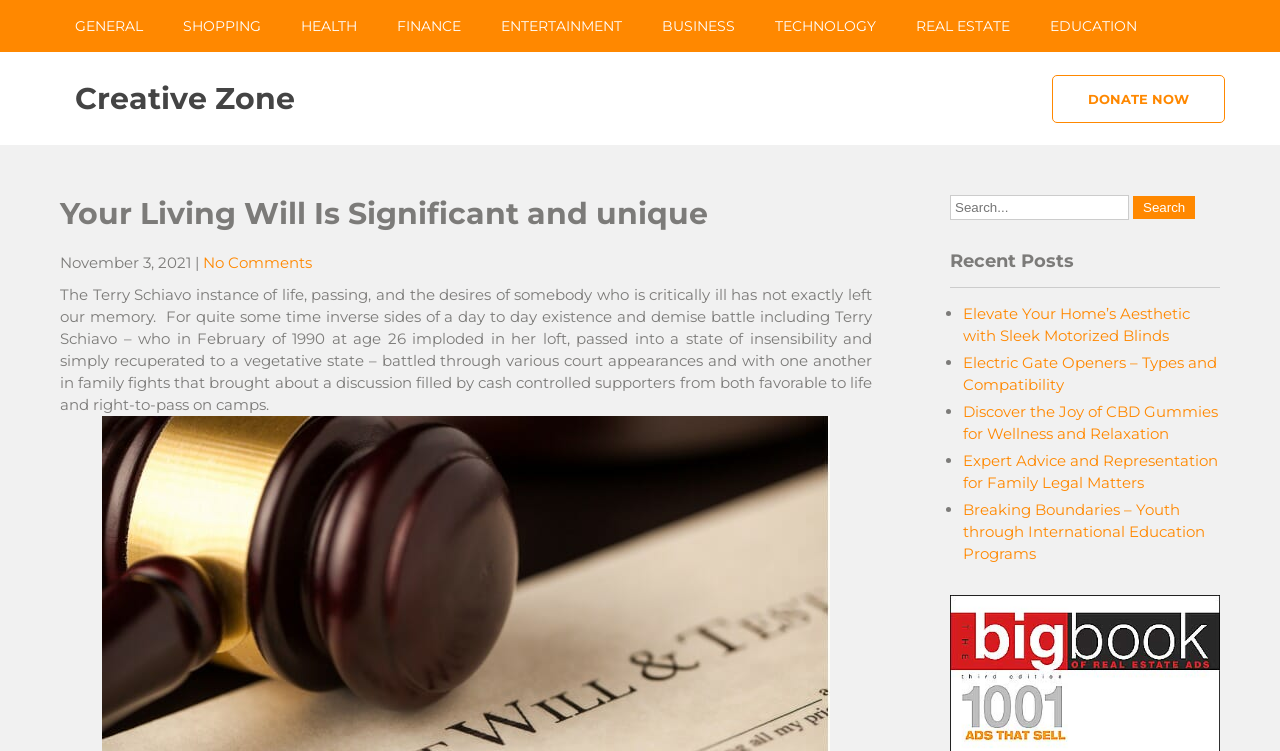Locate the bounding box of the UI element described by: "Business" in the given webpage screenshot.

[0.502, 0.0, 0.59, 0.069]